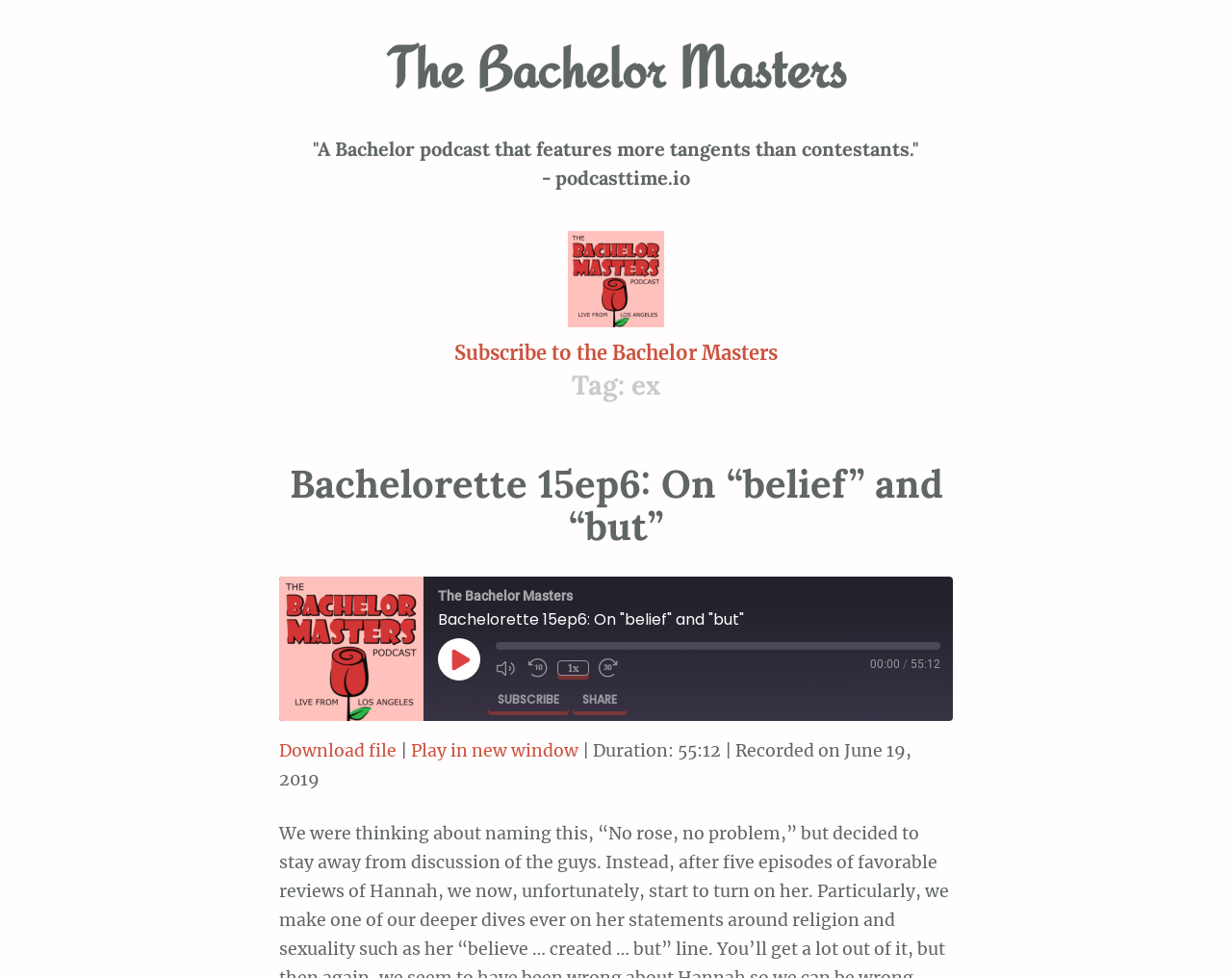Please identify the bounding box coordinates of the element I should click to complete this instruction: 'Copy RSS Feed URL'. The coordinates should be given as four float numbers between 0 and 1, like this: [left, top, right, bottom].

[0.738, 0.782, 0.759, 0.812]